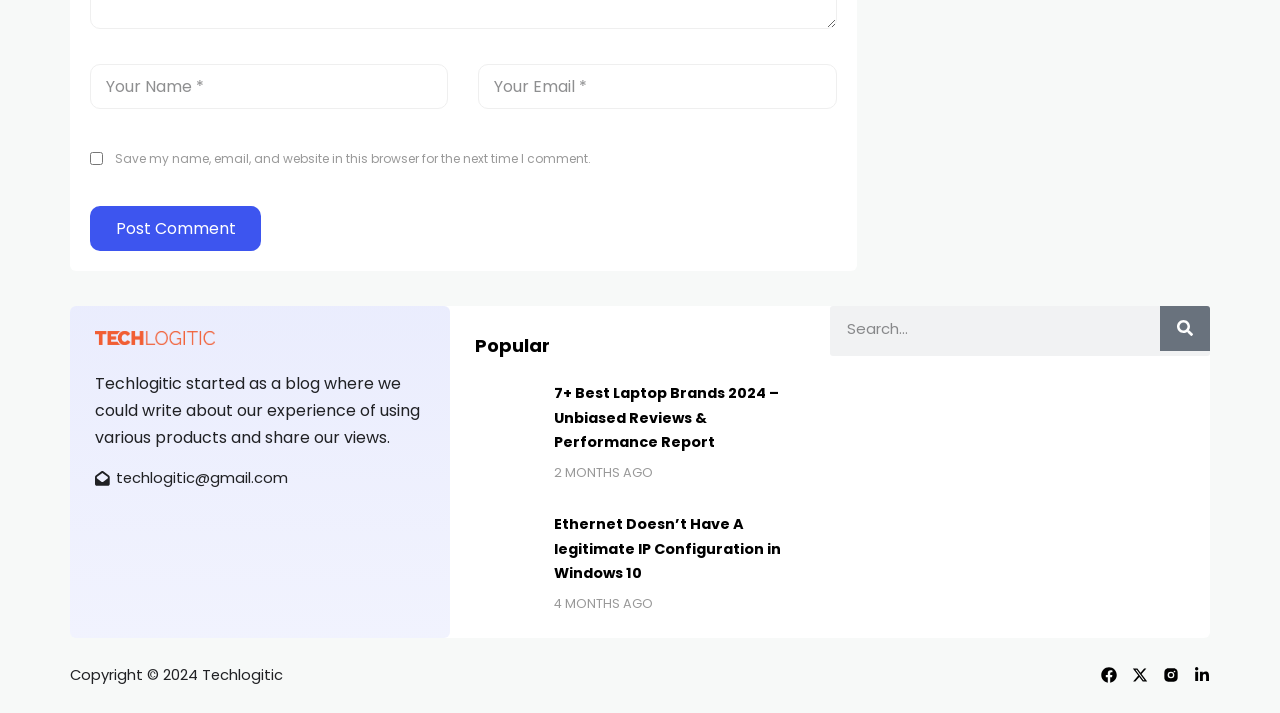Please mark the bounding box coordinates of the area that should be clicked to carry out the instruction: "Post a comment".

[0.07, 0.289, 0.204, 0.352]